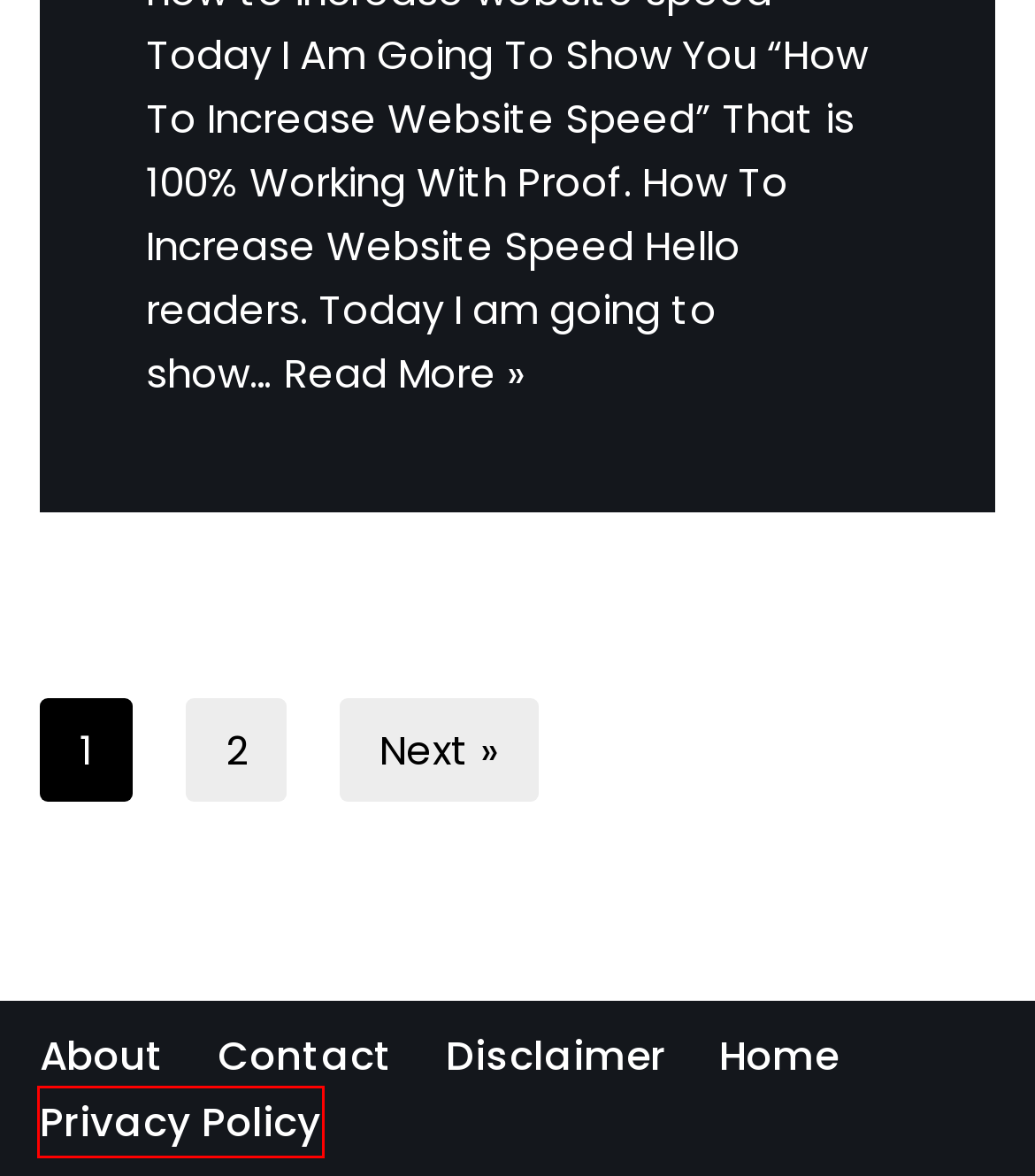You have a screenshot of a webpage with a red bounding box around a UI element. Determine which webpage description best matches the new webpage that results from clicking the element in the bounding box. Here are the candidates:
A. Privacy Policy – World Parliament News
B. What is adclick.g.doubleclick.net – Know Everything! – World Parliament News
C. Disclaimer – World Parliament News
D. About – World Parliament News
E. Contact – World Parliament News
F. Top 5 Chrome Extensions for Bloggers: Very Usefull for Bloggers – World Parliament News
G. How to Write A Blog Post in 2024 | SEO Friendly Articles – World Parliament News
H. blogging – Page 2 – World Parliament News

A